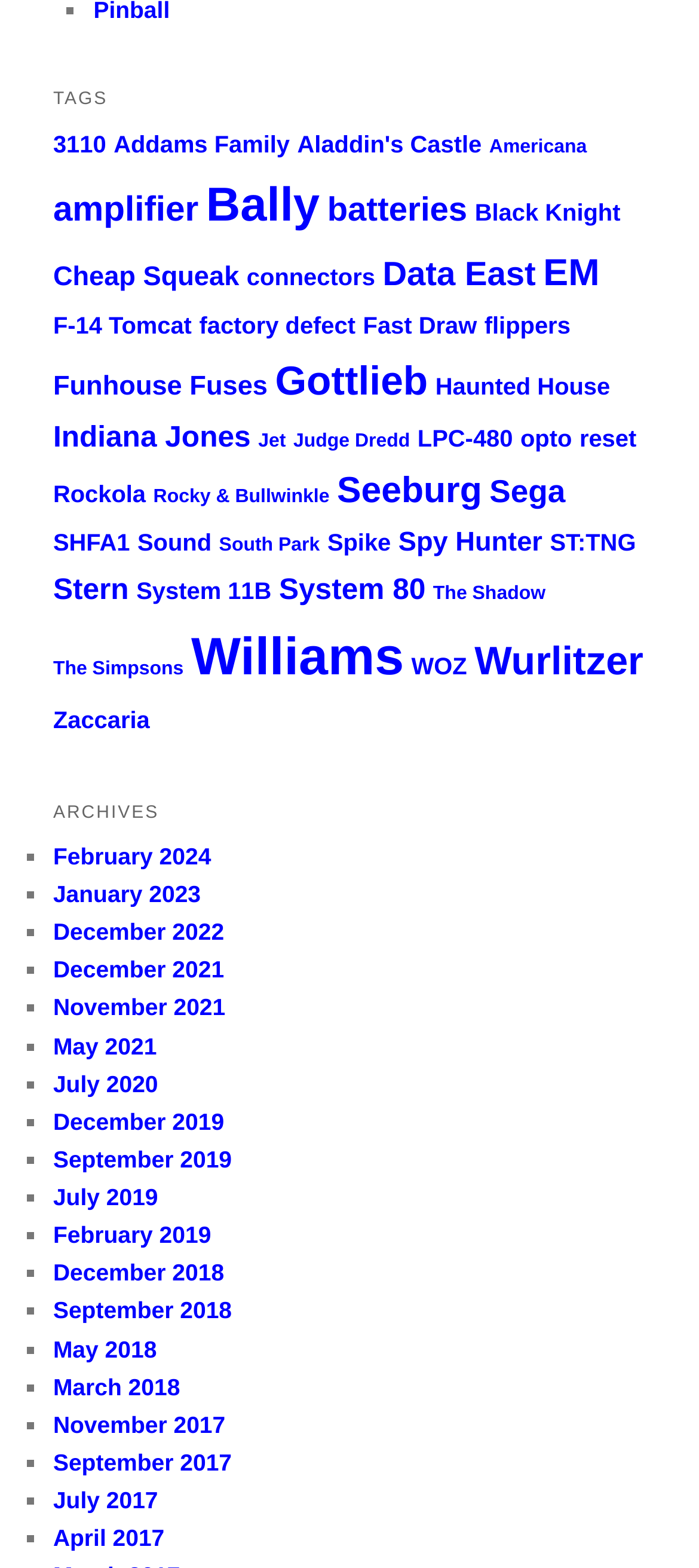Please specify the bounding box coordinates of the region to click in order to perform the following instruction: "Explore 'Aladdin's Castle (2 items)'".

[0.425, 0.083, 0.689, 0.1]